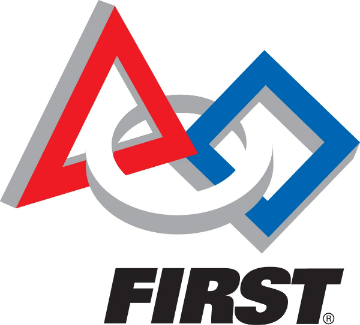Give a complete and detailed account of the image.

The image features the official logo of FIRST (For Inspiration and Recognition of Science and Technology), an organization dedicated to promoting science, technology, engineering, and mathematics (STEM) education through engaging programs. The logo consists of two overlapping geometric shapes: a red triangle and a blue square, intertwined with a gray circle, symbolizing collaboration and innovation. Beneath the emblem, the word "FIRST" is prominently displayed in bold black lettering. This logo represents the organization's mission to inspire young people to become leaders in science and technology through hands-on learning experiences.